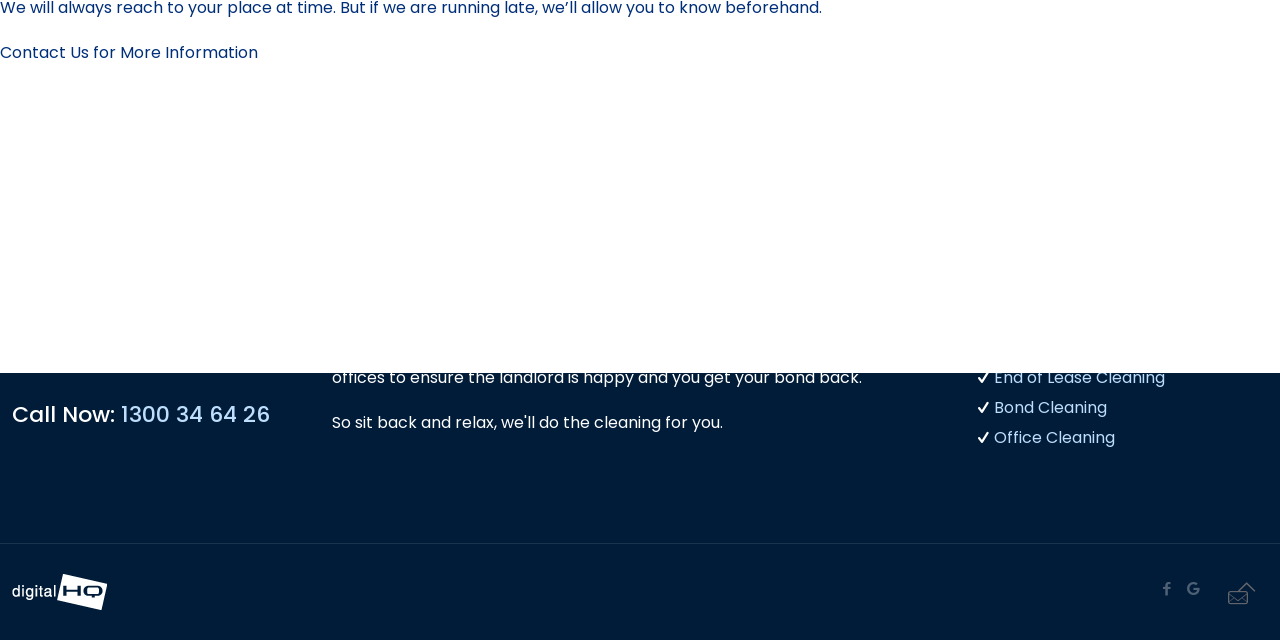Please determine the bounding box coordinates for the element with the description: "aria-label="Facebook icon" title="Facebook"".

[0.903, 0.903, 0.92, 0.936]